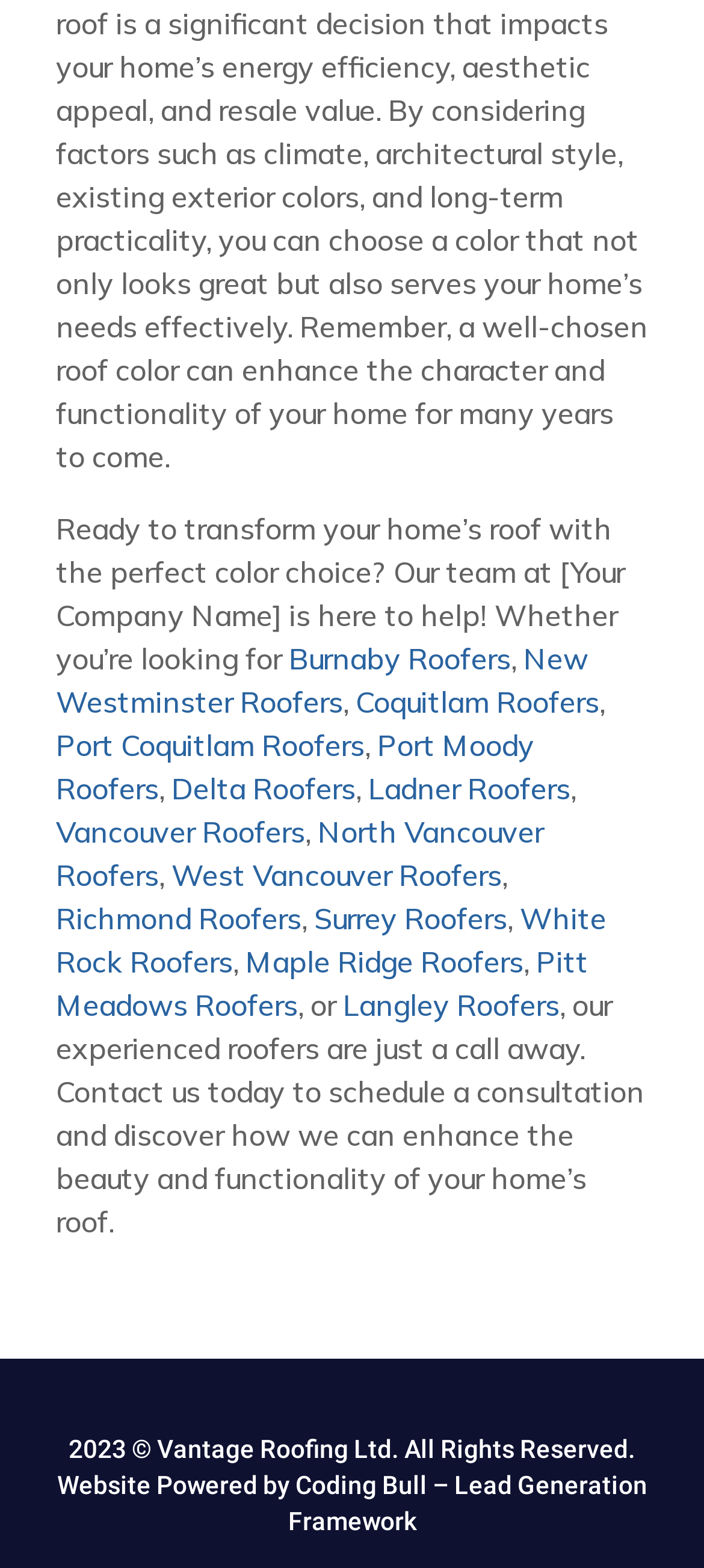What is the purpose of the company according to the webpage? Refer to the image and provide a one-word or short phrase answer.

Transforming home's roof with perfect color choice